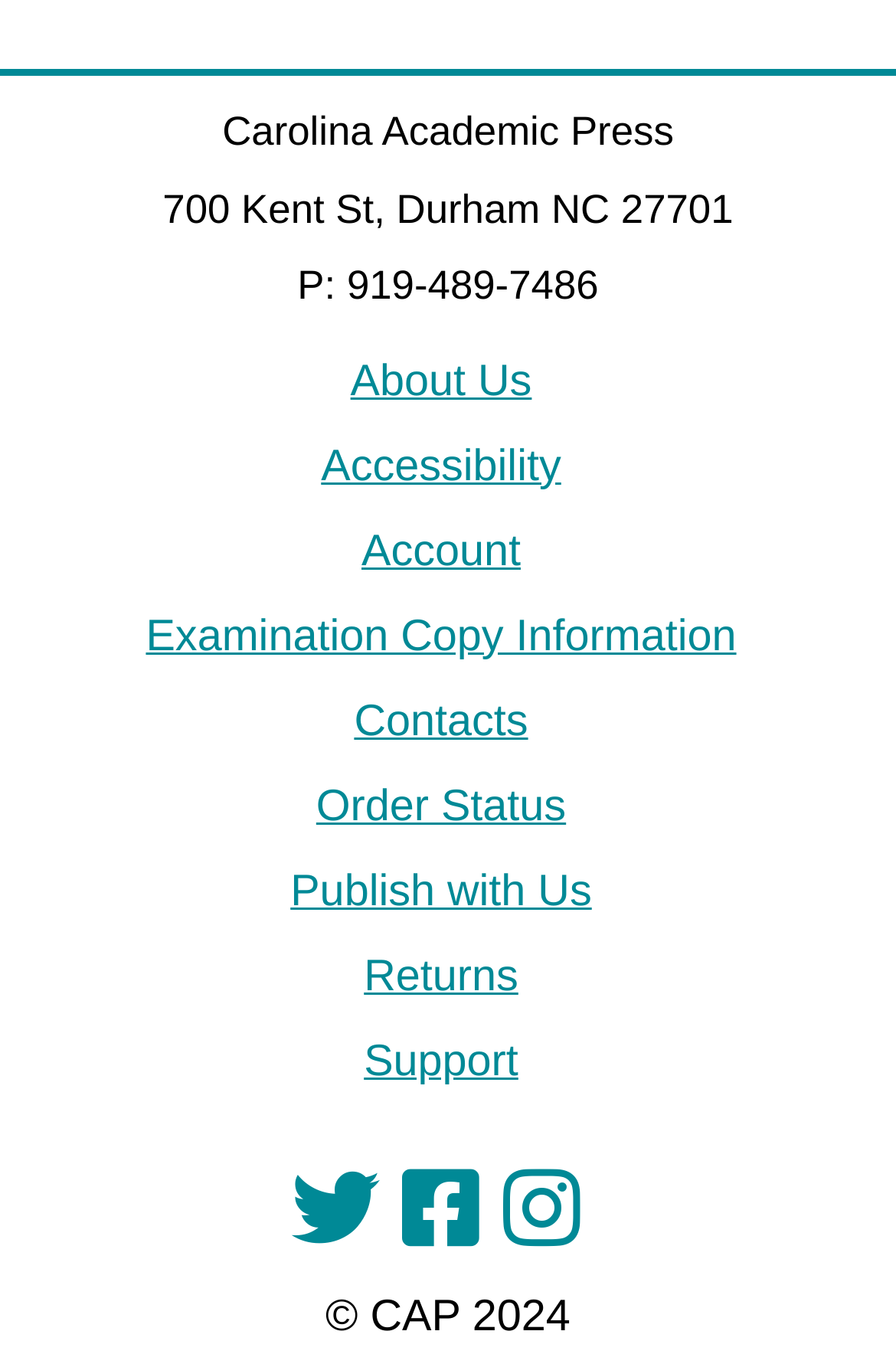Identify the bounding box for the element characterized by the following description: "aria-label="Instagram"".

[0.562, 0.852, 0.649, 0.917]